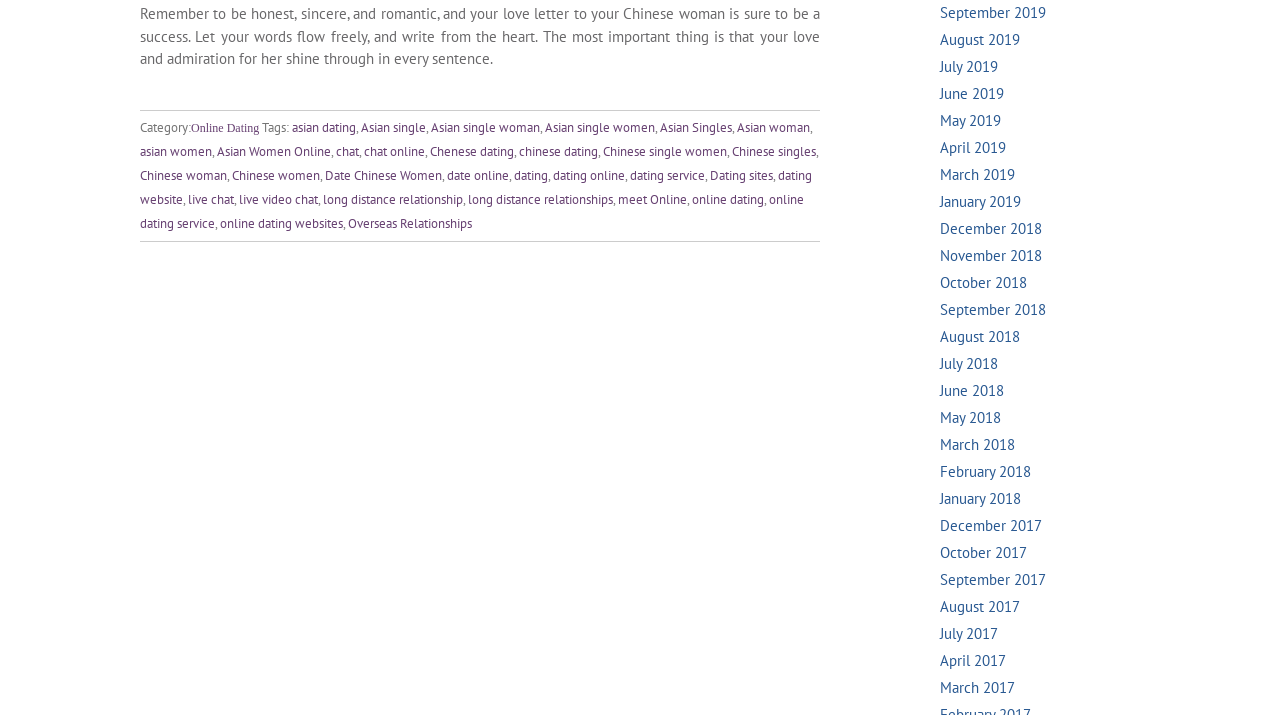Please identify the bounding box coordinates of the element that needs to be clicked to perform the following instruction: "Read about 'long distance relationships'".

[0.366, 0.266, 0.479, 0.29]